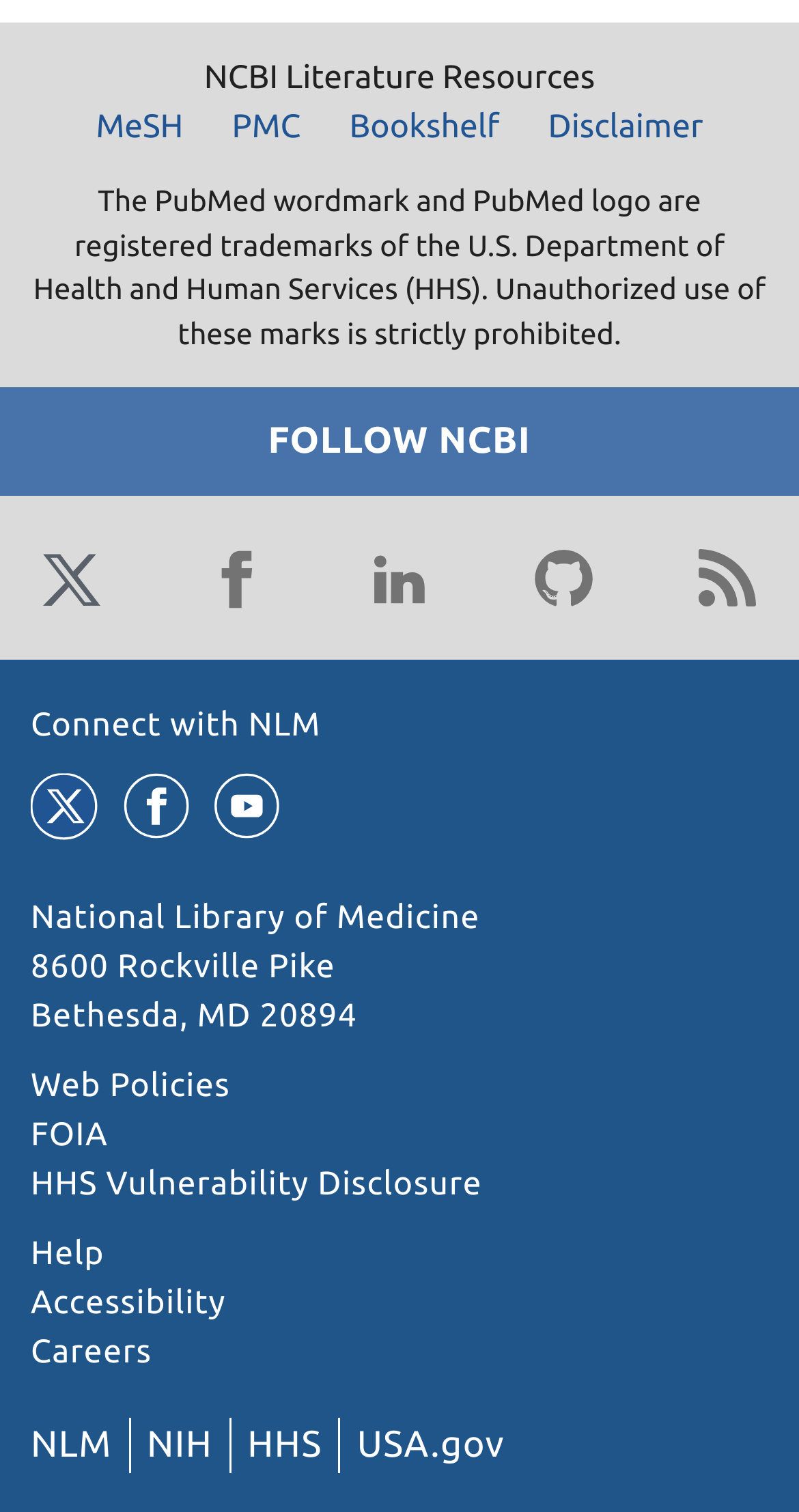Pinpoint the bounding box coordinates of the clickable area needed to execute the instruction: "Go to Bookshelf". The coordinates should be specified as four float numbers between 0 and 1, i.e., [left, top, right, bottom].

[0.412, 0.067, 0.651, 0.1]